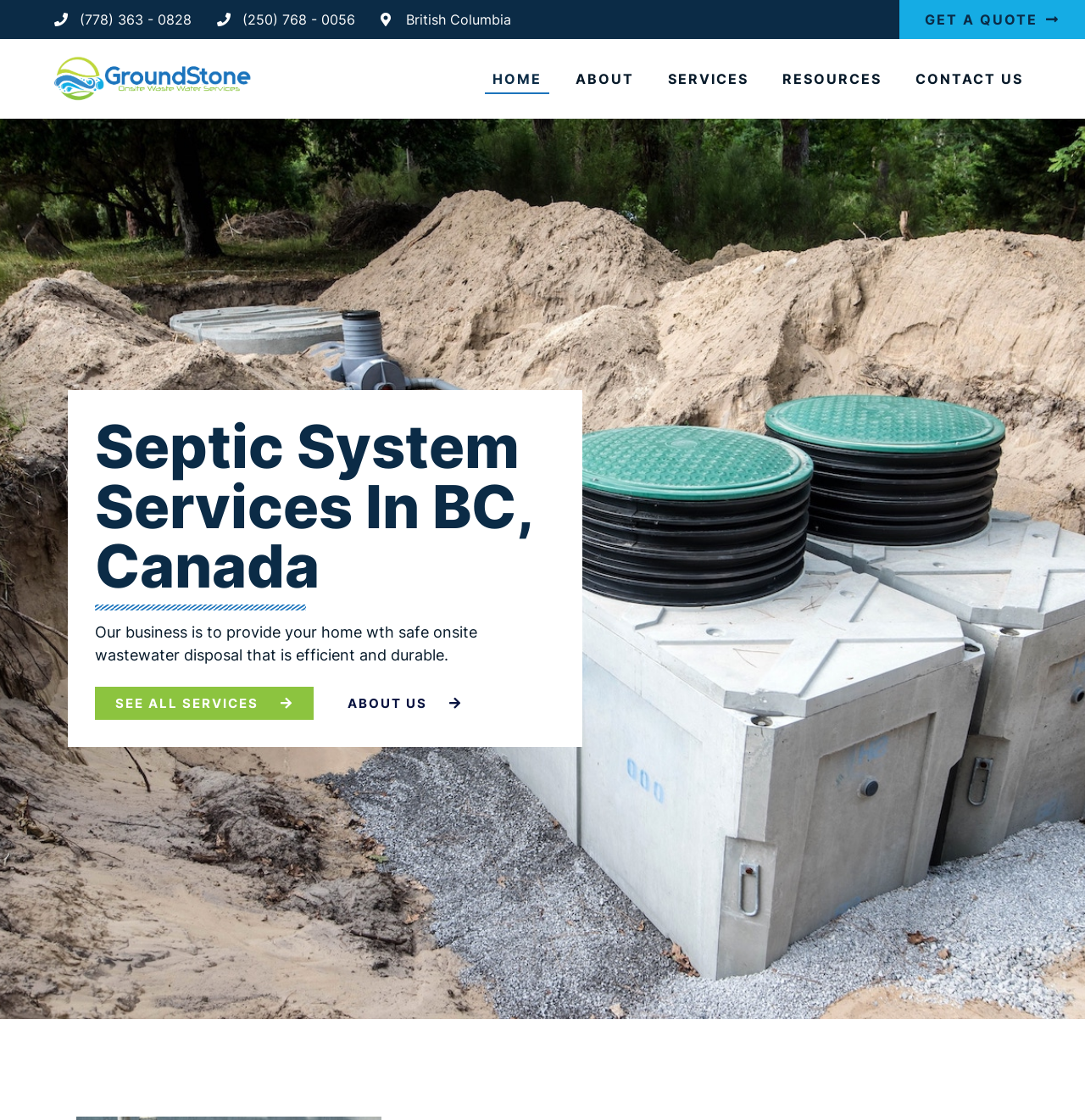What is the location of the company's services?
We need a detailed and meticulous answer to the question.

The company's services are located in British Columbia, Canada, which is evident from the text 'British Columbia' at the top of the page and the heading 'Septic System Services In BC, Canada'.